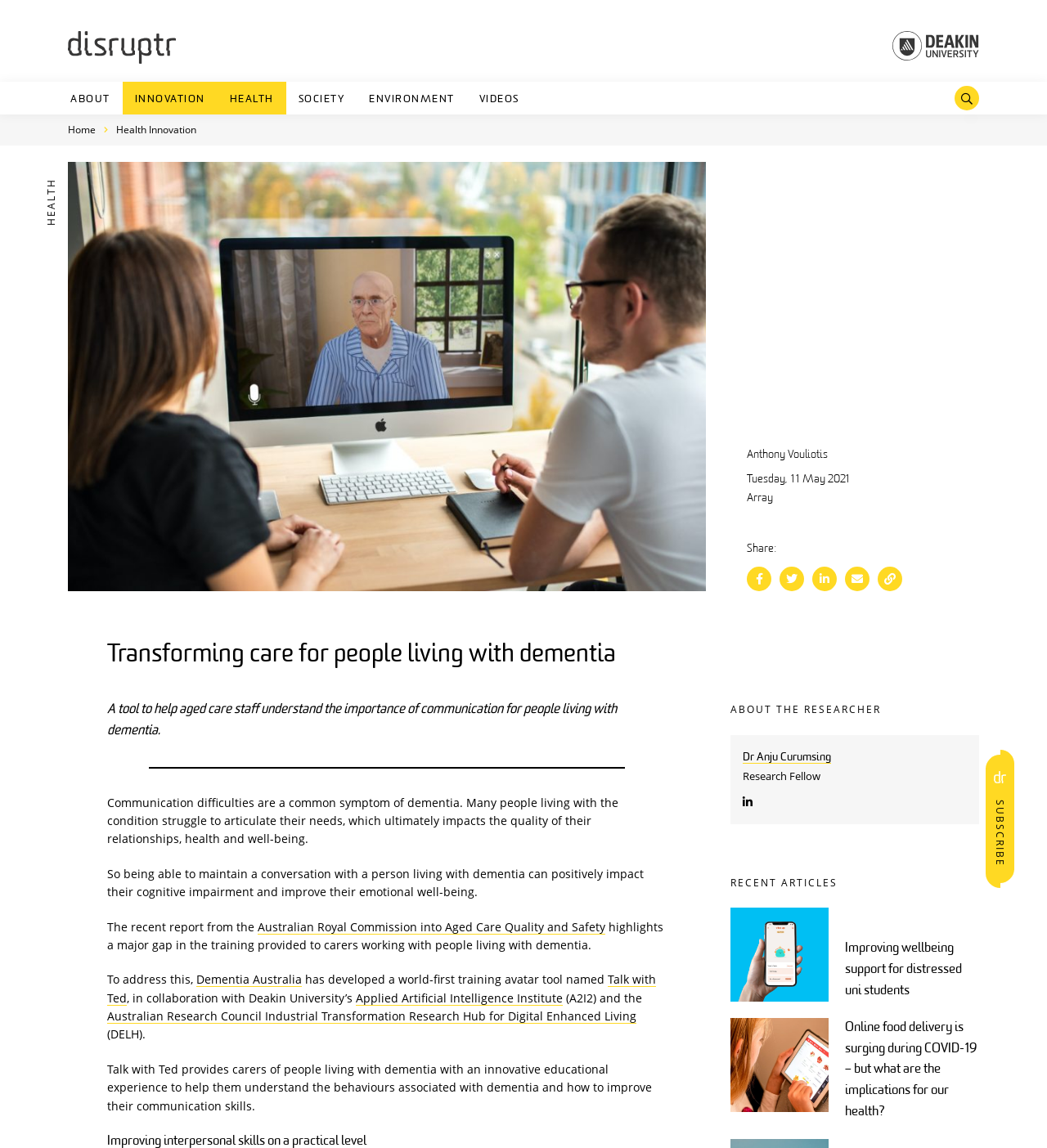Please extract the webpage's main title and generate its text content.

Transforming care for people living with dementia